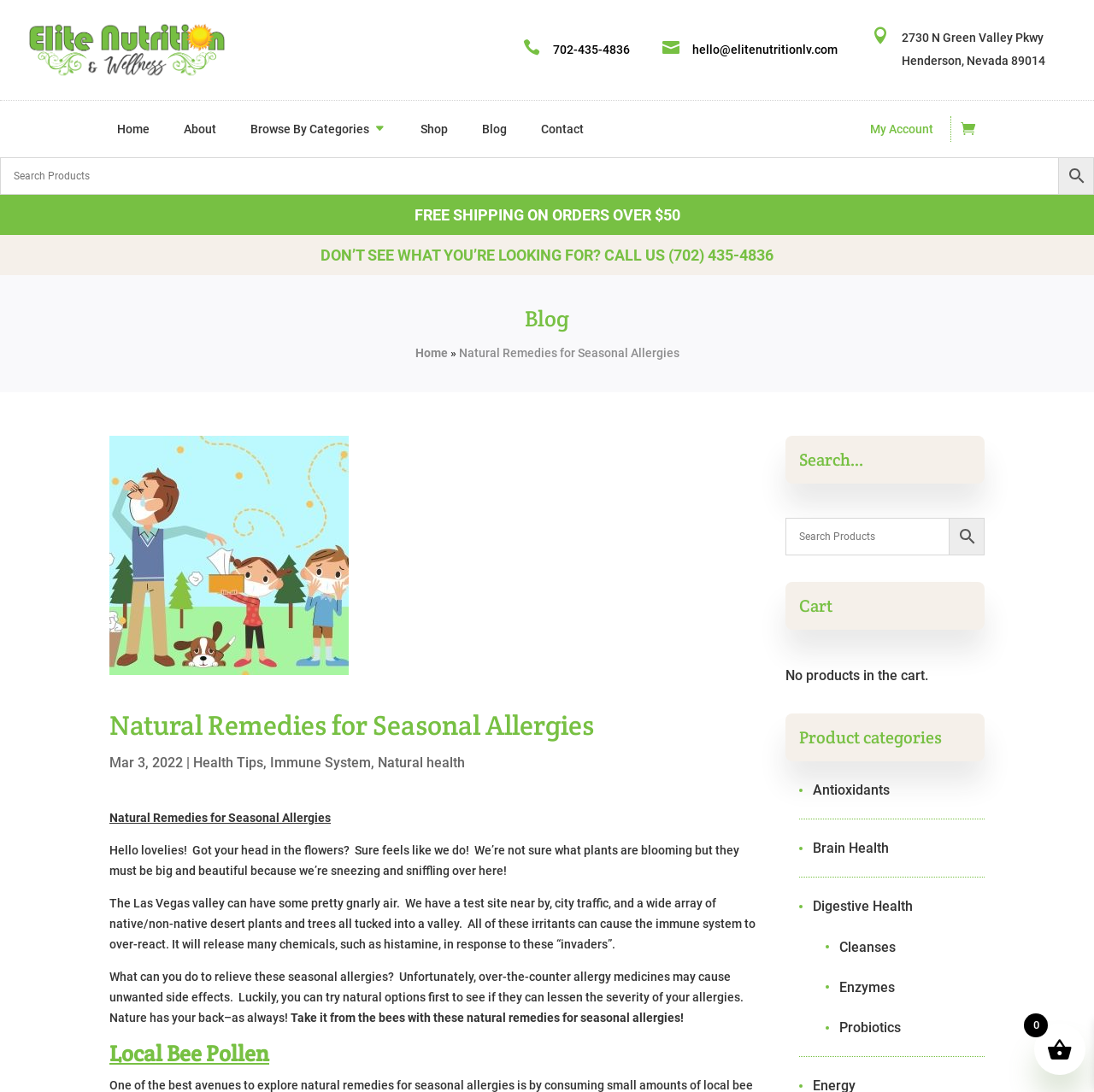Review the image closely and give a comprehensive answer to the question: What is the purpose of the search bar?

I determined the purpose of the search bar by looking at the placeholder text inside the search bar, which says 'Search Products'. This suggests that the search bar is intended for searching products on the website.